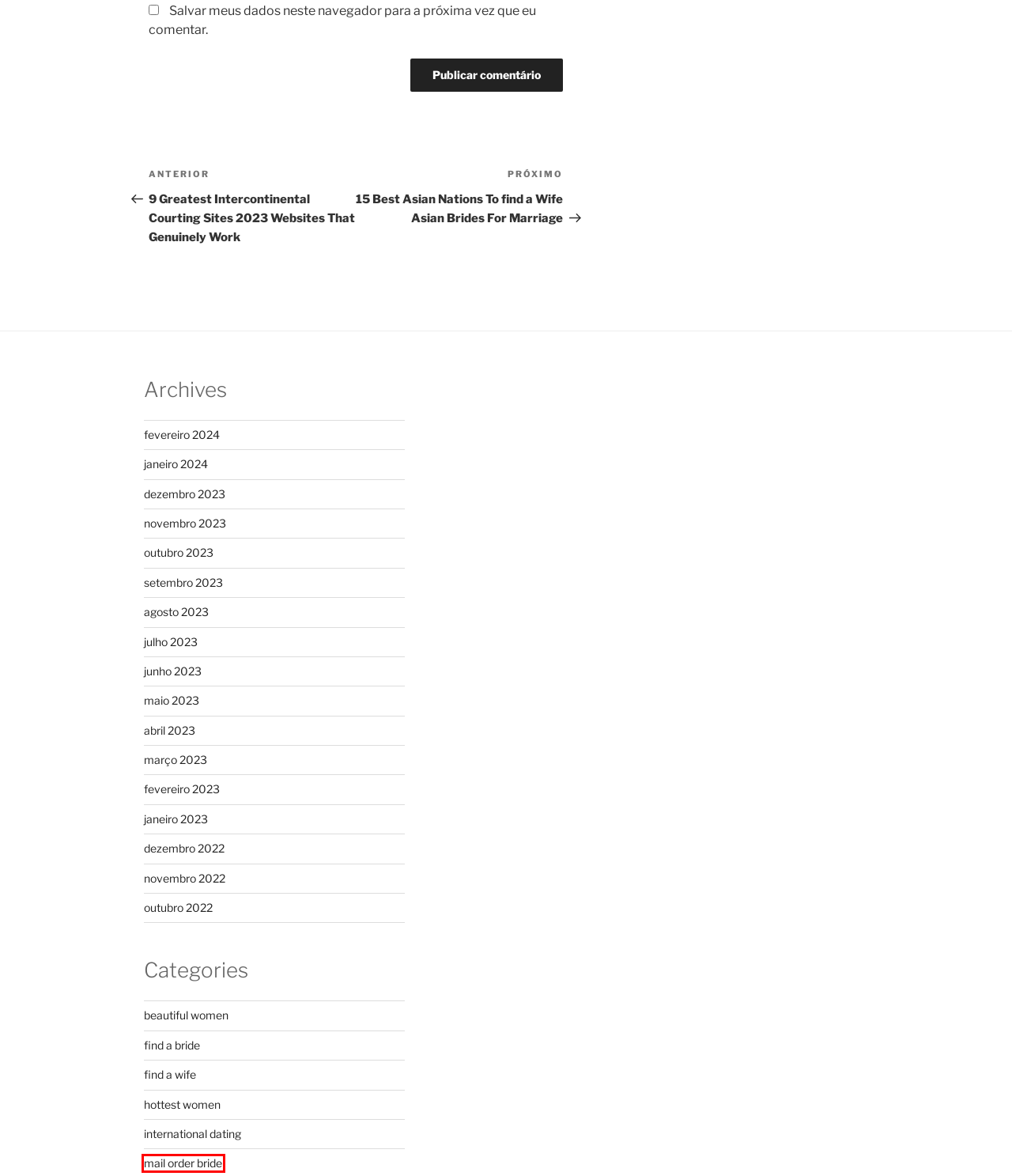Given a screenshot of a webpage with a red bounding box, please pick the webpage description that best fits the new webpage after clicking the element inside the bounding box. Here are the candidates:
A. dezembro 2022 – Biocaps
B. janeiro 2024 – Biocaps
C. find a wife – Biocaps
D. abril 2023 – Biocaps
E. fevereiro 2023 – Biocaps
F. mail order bride – Biocaps
G. janeiro 2023 – Biocaps
H. outubro 2022 – Biocaps

F